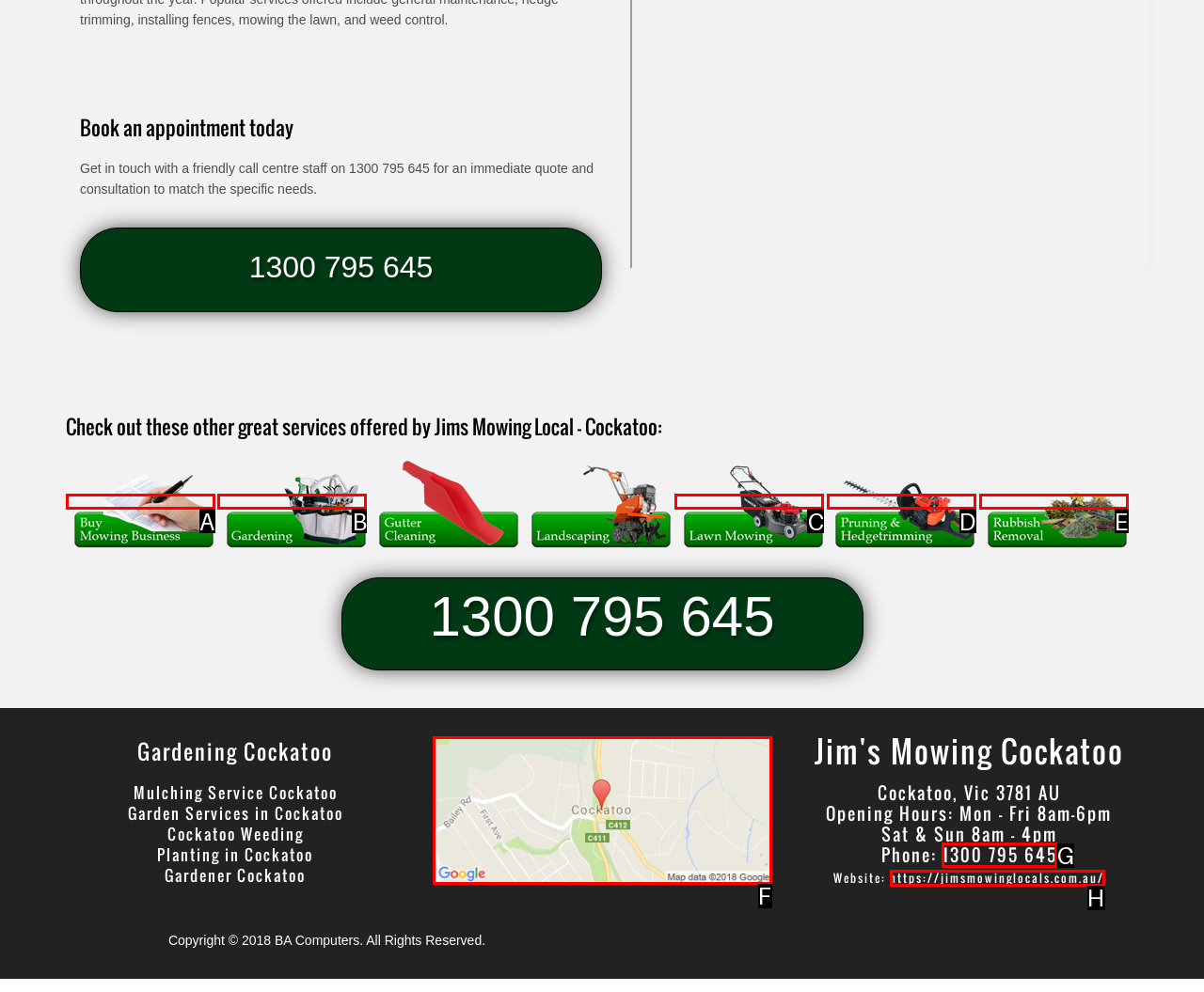Please identify the UI element that matches the description: alt="The Jim's Lawn Mowing Logo"
Respond with the letter of the correct option.

F